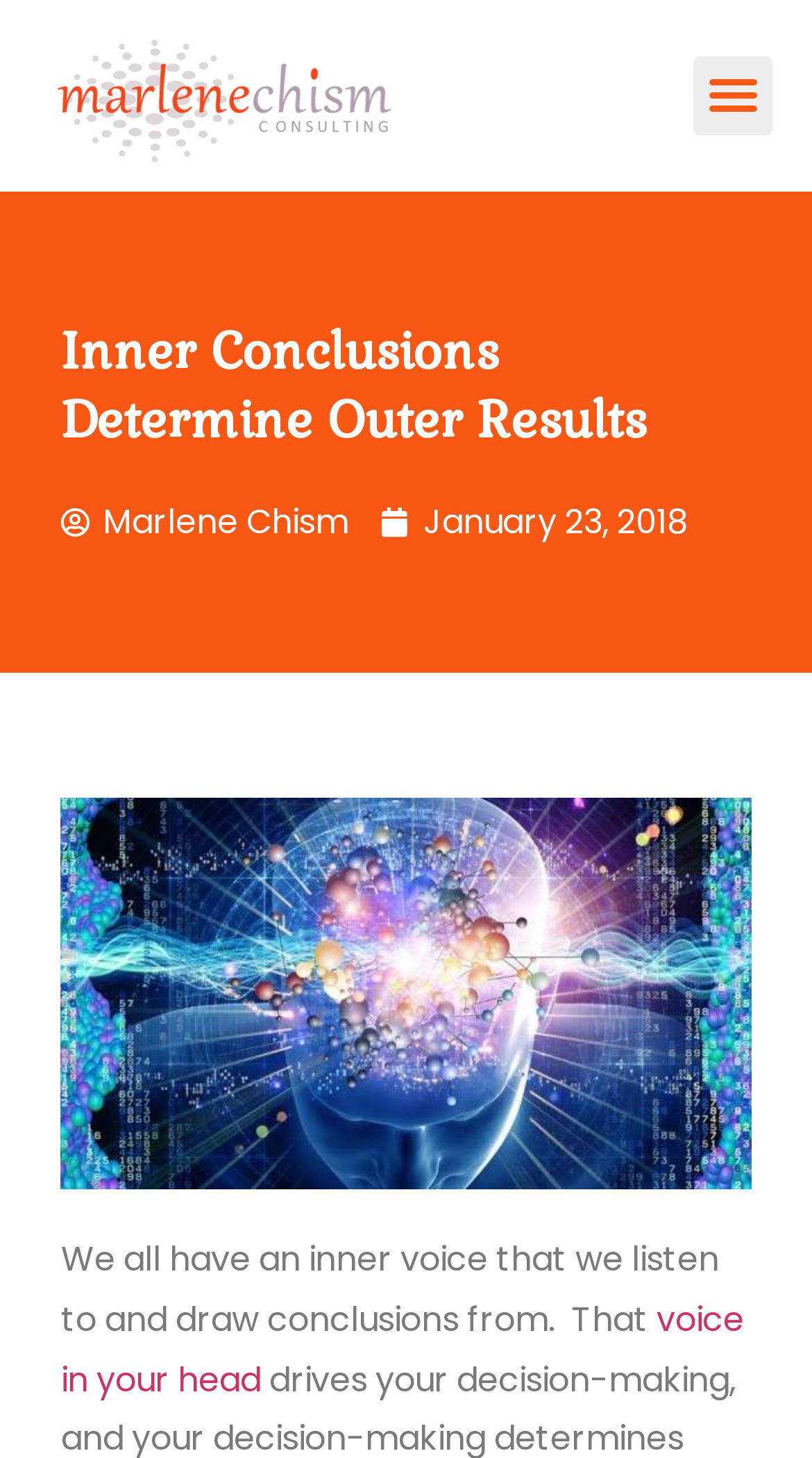Identify and extract the heading text of the webpage.

Inner Conclusions Determine Outer Results